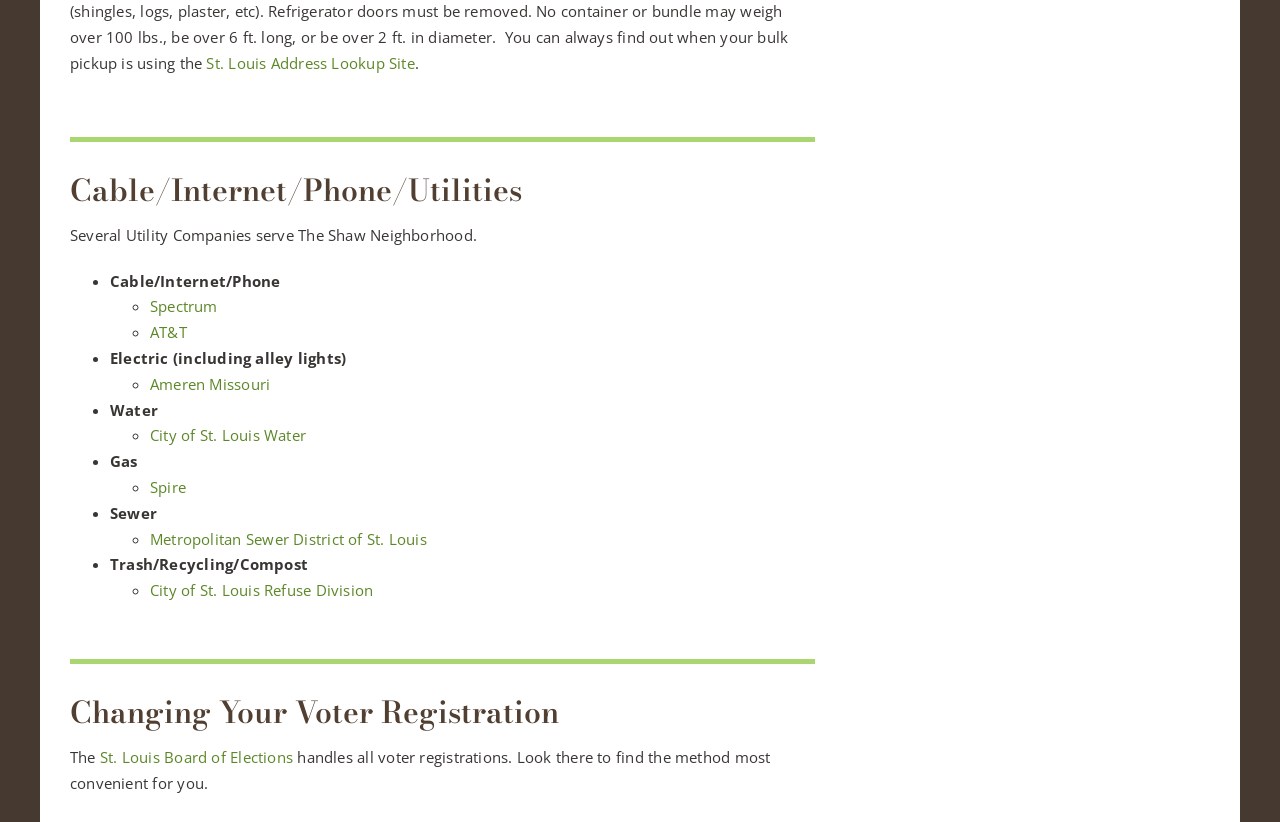What is the link for Spectrum?
Based on the image, answer the question with as much detail as possible.

The link for Spectrum is found in the link element with text 'Spectrum' and bounding box coordinates [0.117, 0.361, 0.17, 0.385], which is a child element of the ListMarker element with text '◦'.